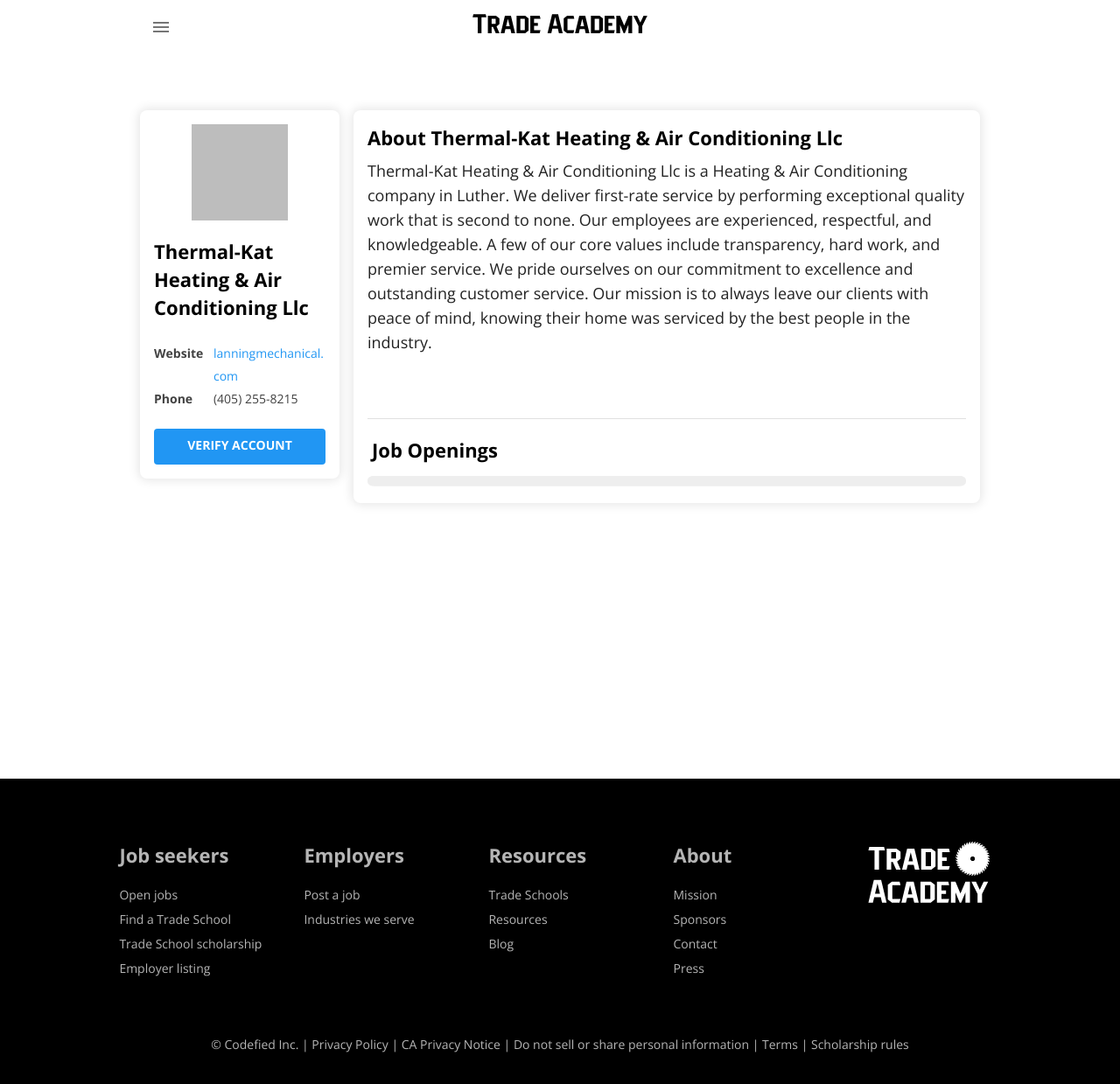What is the mission of the company?
Provide a detailed and well-explained answer to the question.

The mission of the company can be found in the StaticText element with the text 'Our mission is to always leave our clients with peace of mind, knowing their home was serviced by the best people in the industry.' which is located in the 'About Thermal-Kat Heating & Air Conditioning Llc' section.